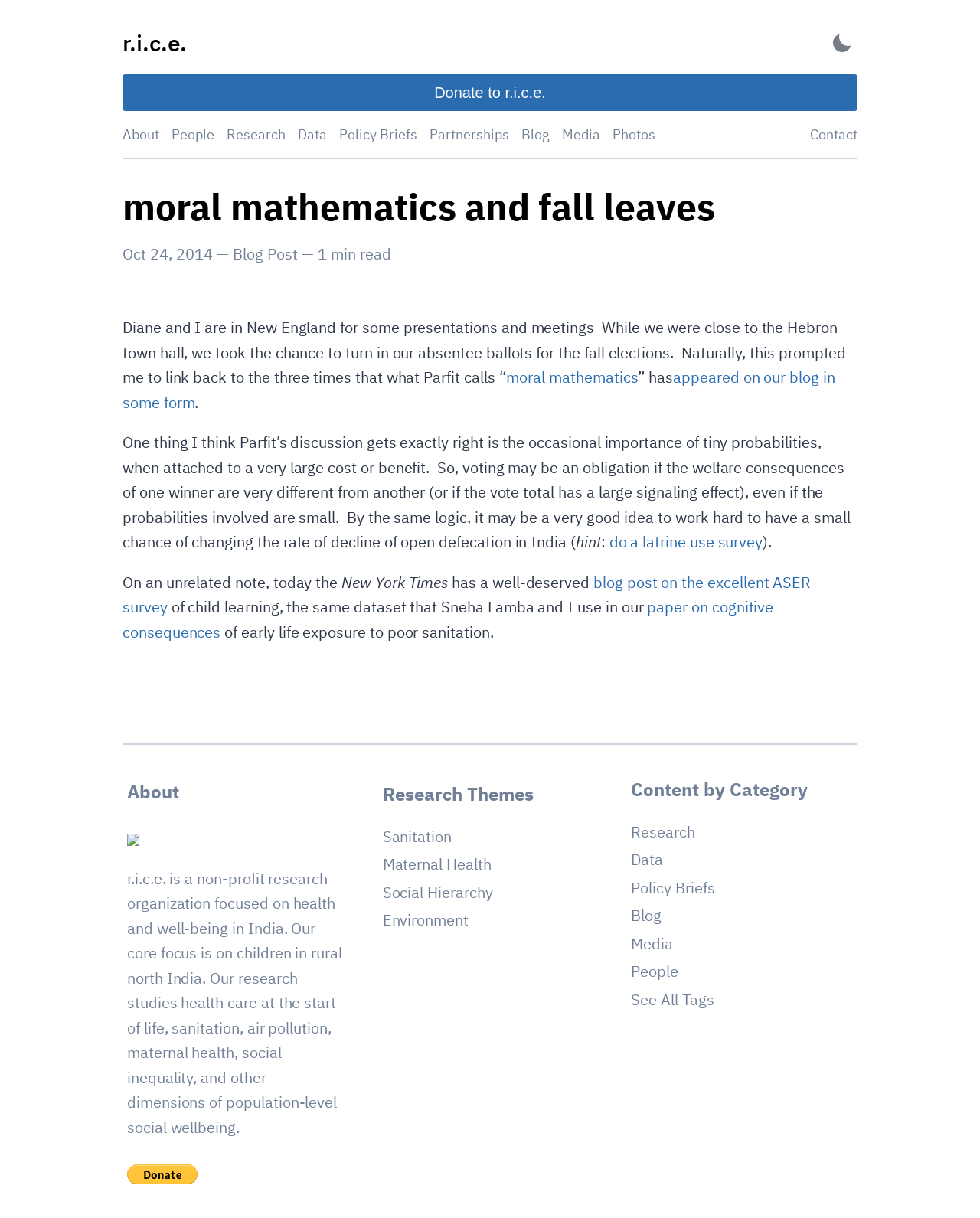Identify the bounding box coordinates of the region I need to click to complete this instruction: "Activate Dark Mode".

[0.844, 0.028, 0.875, 0.043]